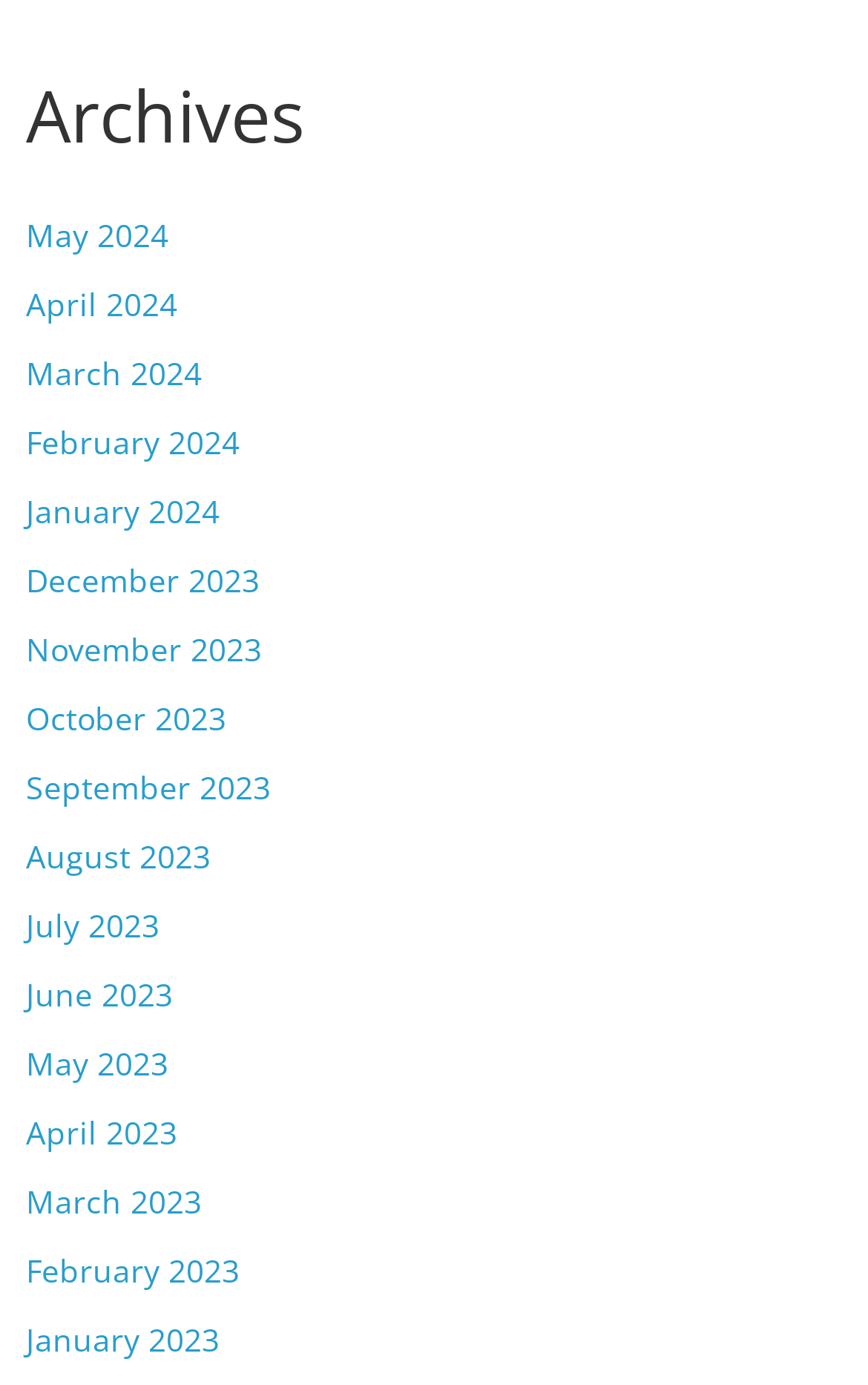Return the bounding box coordinates of the UI element that corresponds to this description: "February 2023". The coordinates must be given as four float numbers in the range of 0 and 1, [left, top, right, bottom].

[0.03, 0.901, 0.276, 0.932]